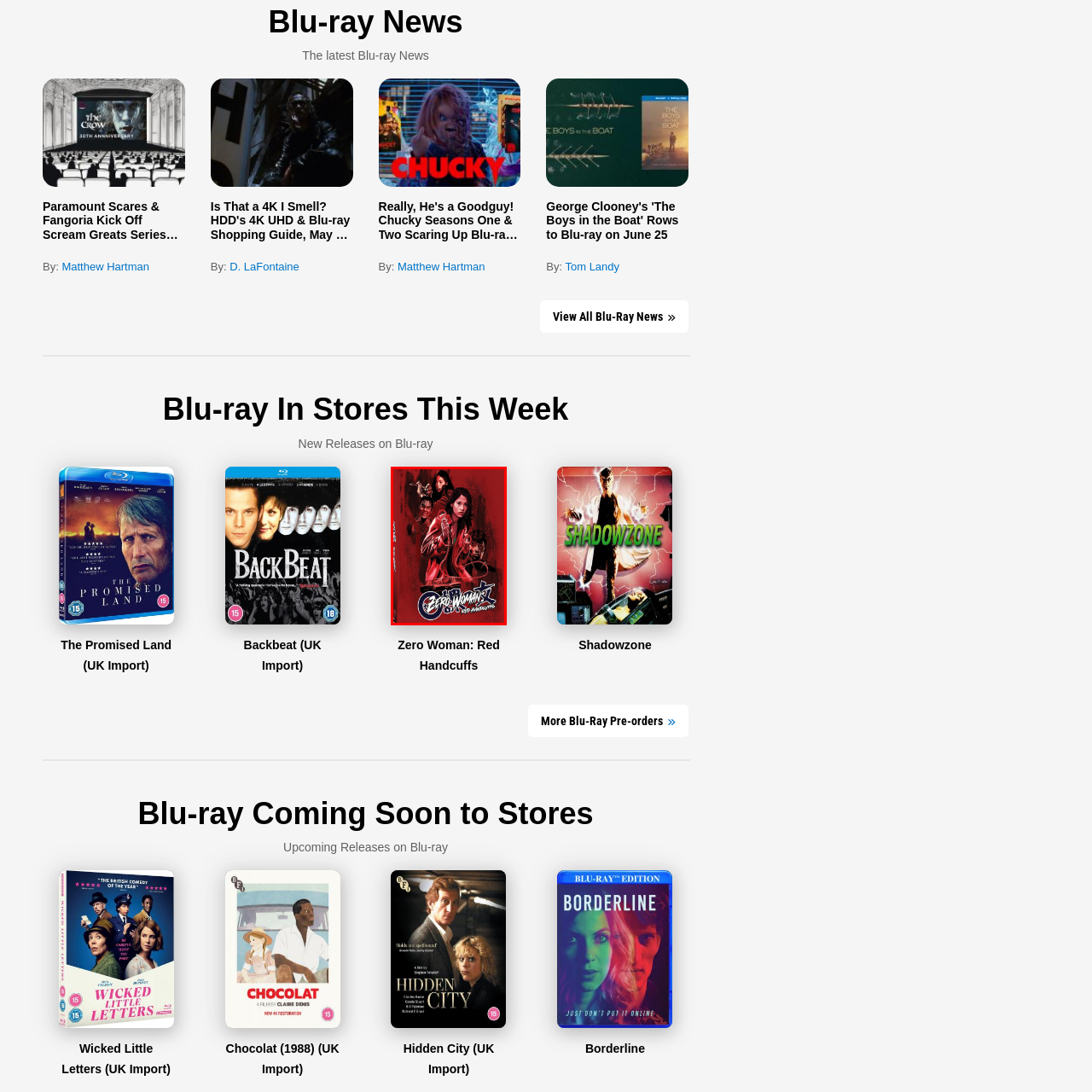Give a comprehensive description of the picture highlighted by the red border.

The image showcases the cover art for the Blu-ray release of *Zero Woman: Red Handcuffs*, an intense Japanese film renowned for its gripping narrative and unique stylistic elements. The artwork prominently features a striking red background, symbolizing danger and urgency, with the central figure—a fierce woman—gripping a weapon, embodying strength and resilience. Behind her, additional characters hint at the film's complex plot, which weaves themes of crime and morality. This particular edition is highlighted as a UK import, making it a sought-after addition for collectors and fans of the genre. The packaging promises not only visual appeal but also engages viewers with its dramatic representation of the film's themes.